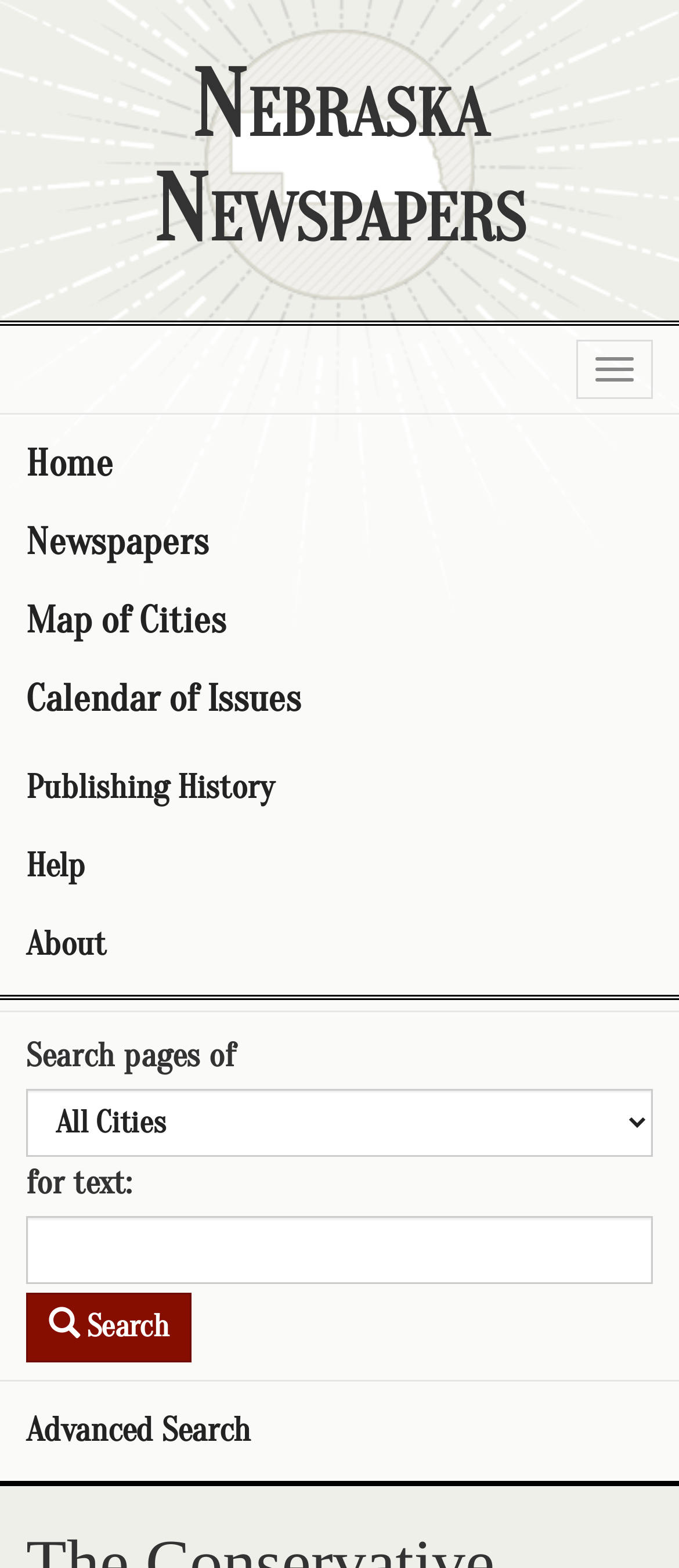Specify the bounding box coordinates of the region I need to click to perform the following instruction: "Go to the 'About' page". The coordinates must be four float numbers in the range of 0 to 1, i.e., [left, top, right, bottom].

[0.0, 0.578, 1.0, 0.628]